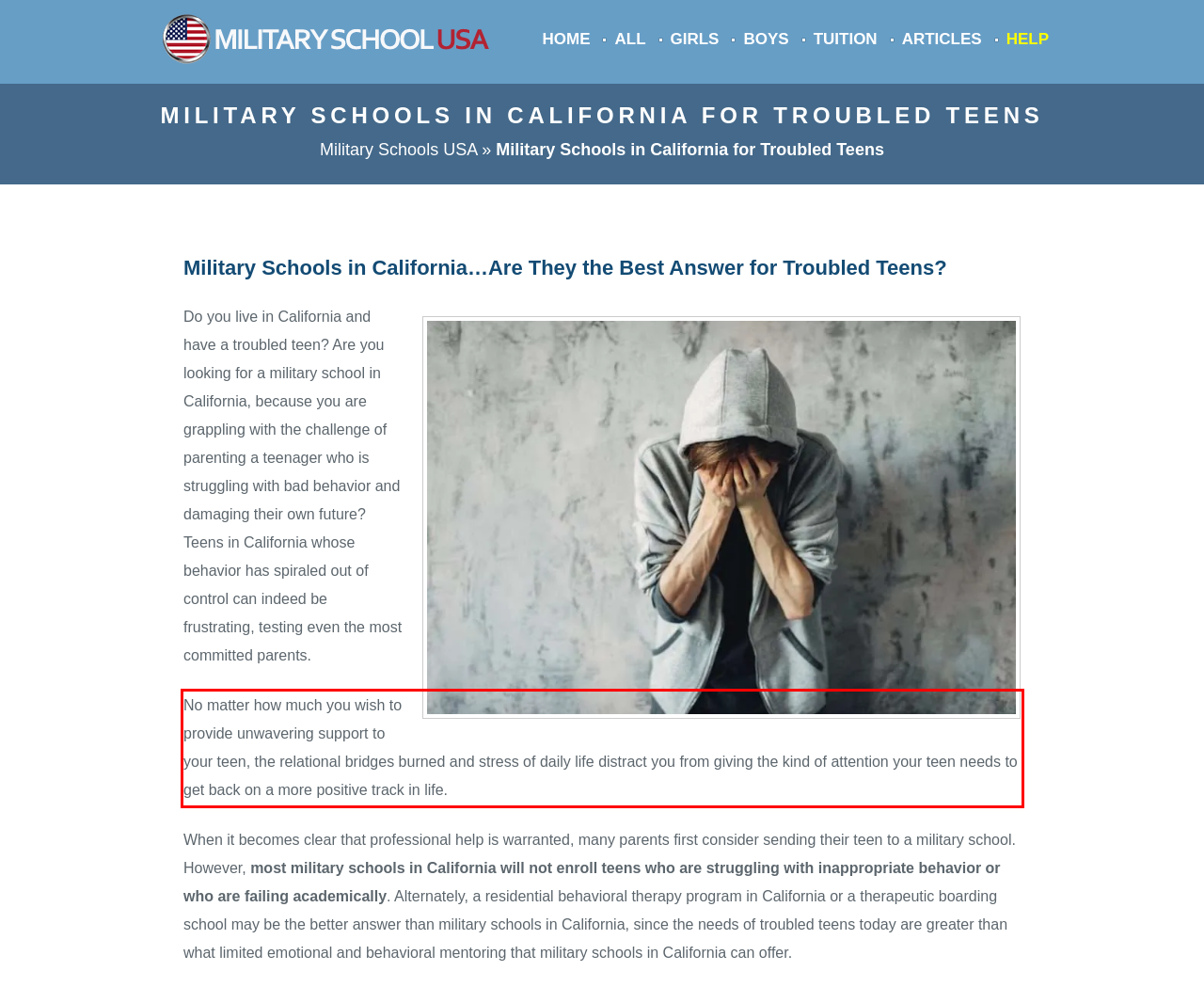Examine the screenshot of the webpage, locate the red bounding box, and perform OCR to extract the text contained within it.

No matter how much you wish to provide unwavering support to your teen, the relational bridges burned and stress of daily life distract you from giving the kind of attention your teen needs to get back on a more positive track in life.